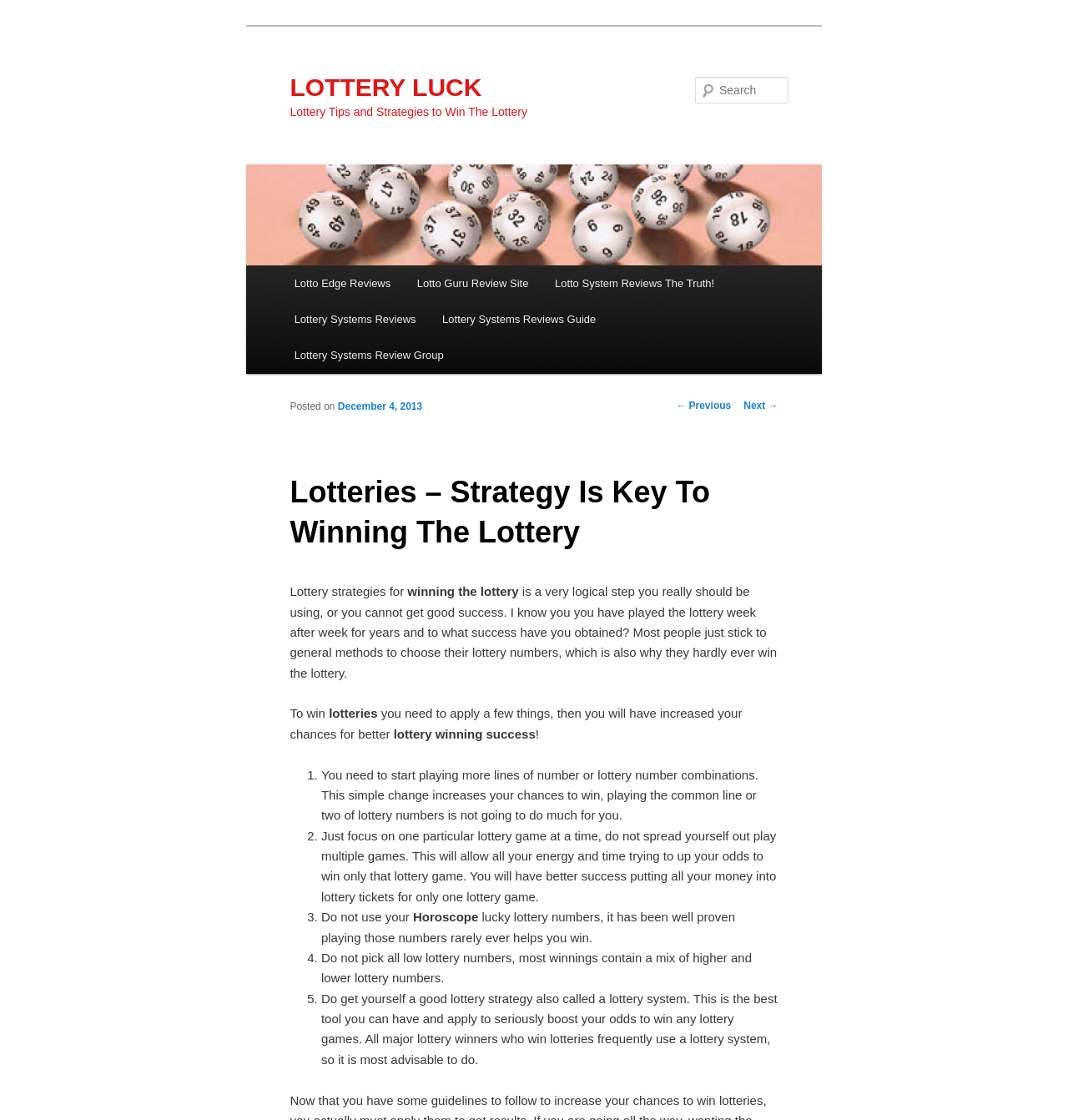Can you specify the bounding box coordinates for the region that should be clicked to fulfill this instruction: "Visit Lotto Edge Reviews".

[0.263, 0.237, 0.378, 0.269]